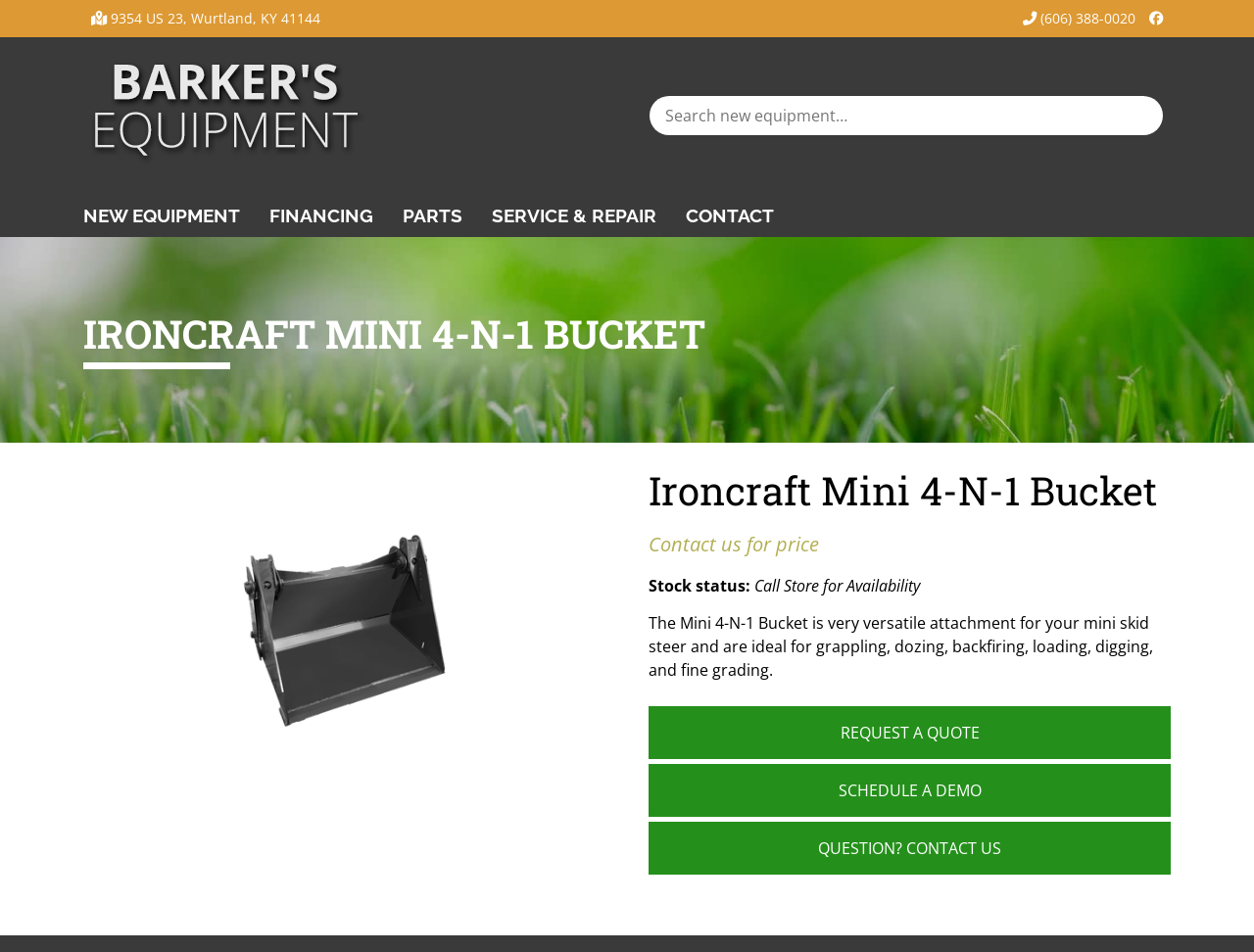Determine the bounding box coordinates of the clickable area required to perform the following instruction: "View Ironcraft Mini 4-N-1 Bucket details". The coordinates should be represented as four float numbers between 0 and 1: [left, top, right, bottom].

[0.073, 0.063, 0.482, 0.179]